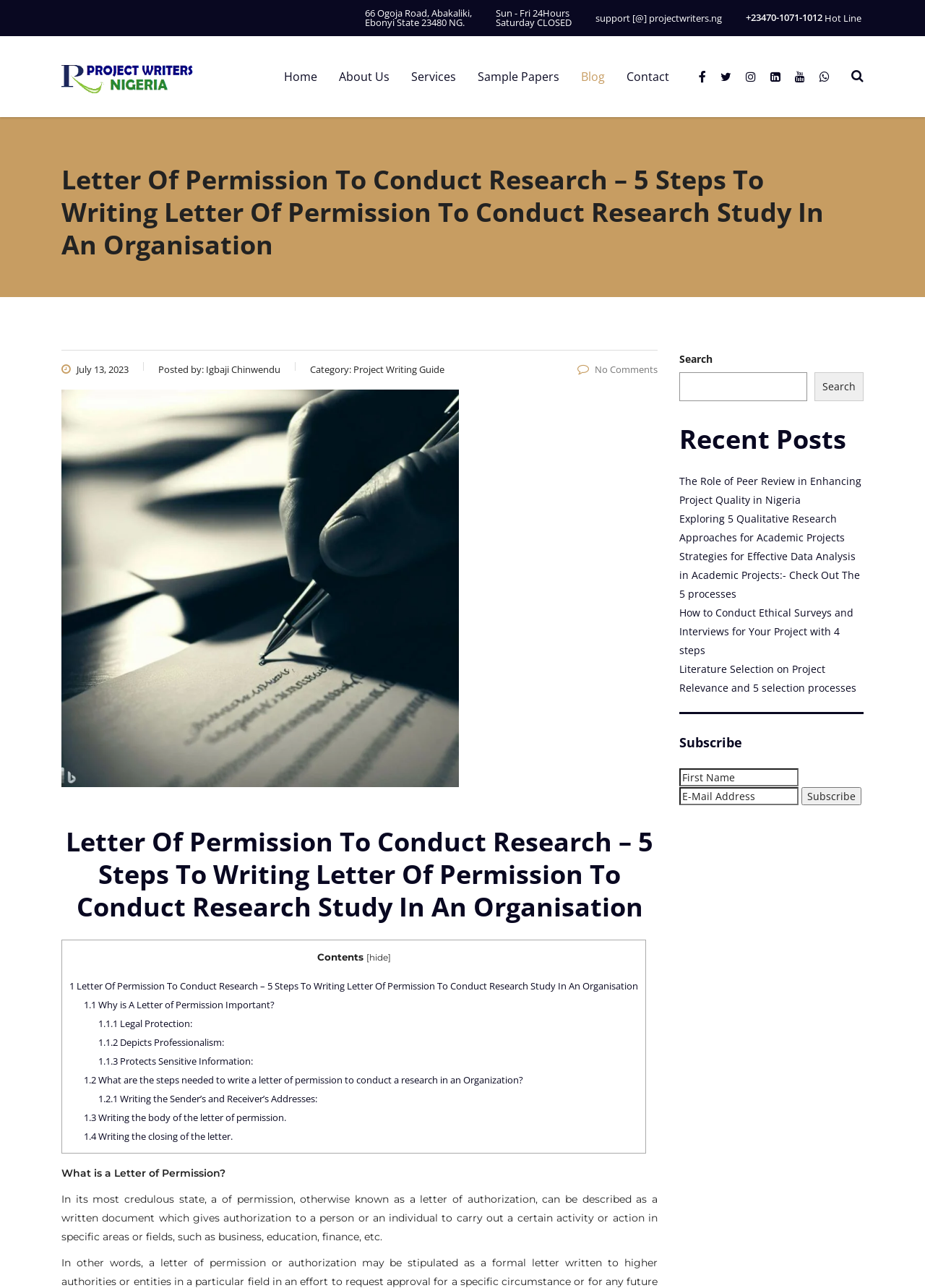Highlight the bounding box of the UI element that corresponds to this description: "+23470-1071-1012".

[0.806, 0.009, 0.889, 0.019]